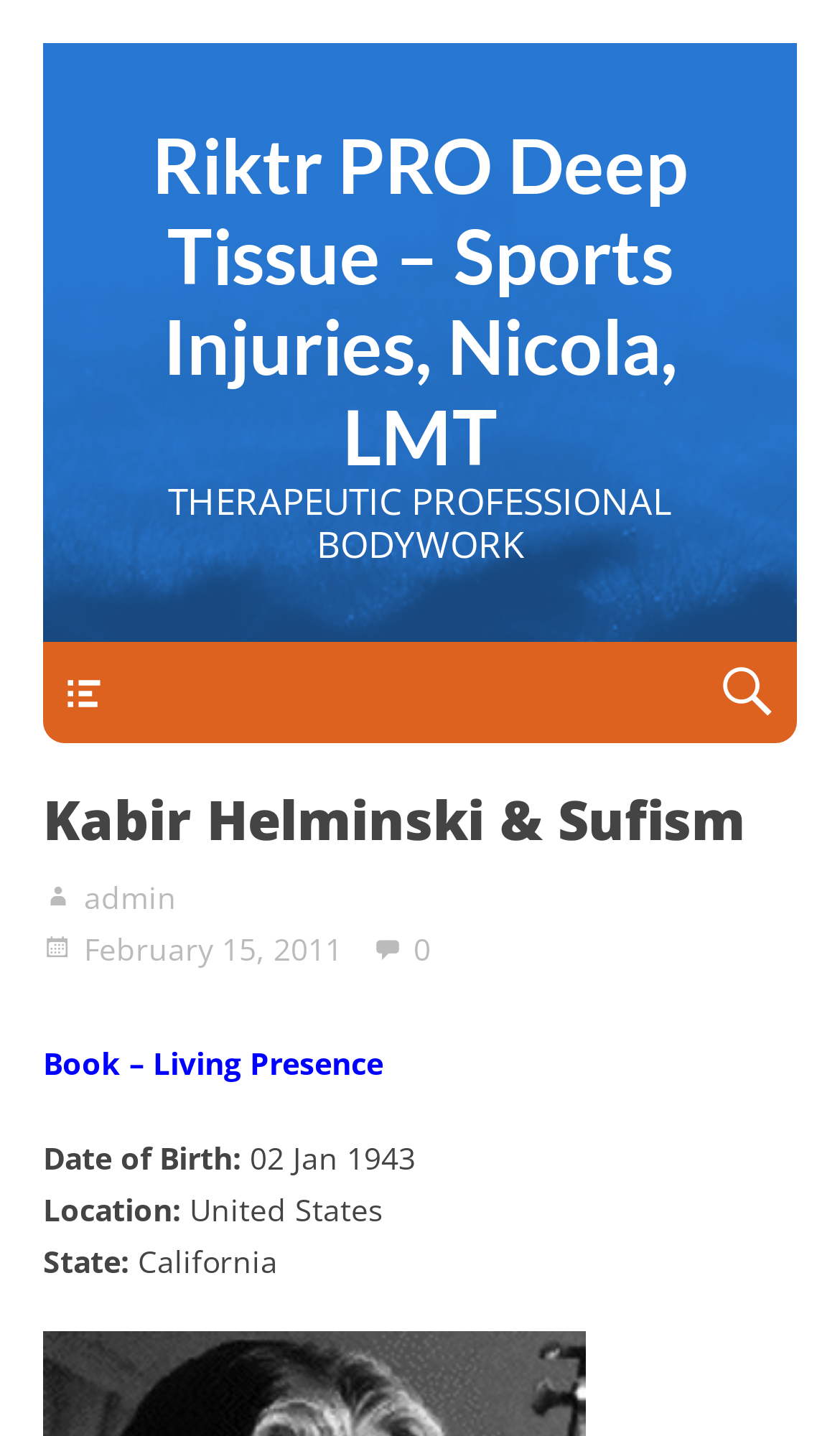Using the element description: "aria-label="Close dialog"", determine the bounding box coordinates for the specified UI element. The coordinates should be four float numbers between 0 and 1, [left, top, right, bottom].

None